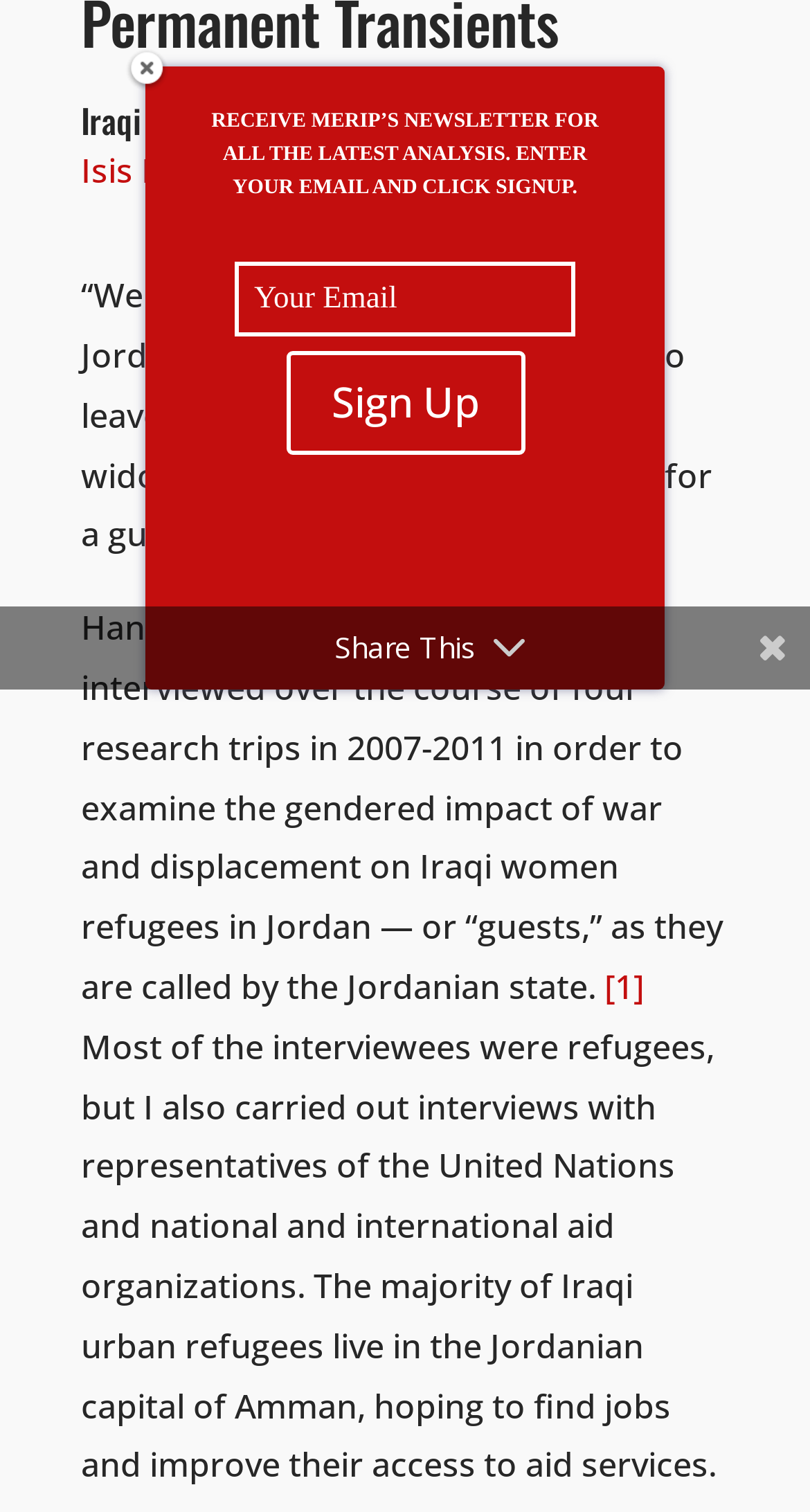Using the element description [1], predict the bounding box coordinates for the UI element. Provide the coordinates in (top-left x, top-left y, bottom-right x, bottom-right y) format with values ranging from 0 to 1.

[0.746, 0.637, 0.795, 0.668]